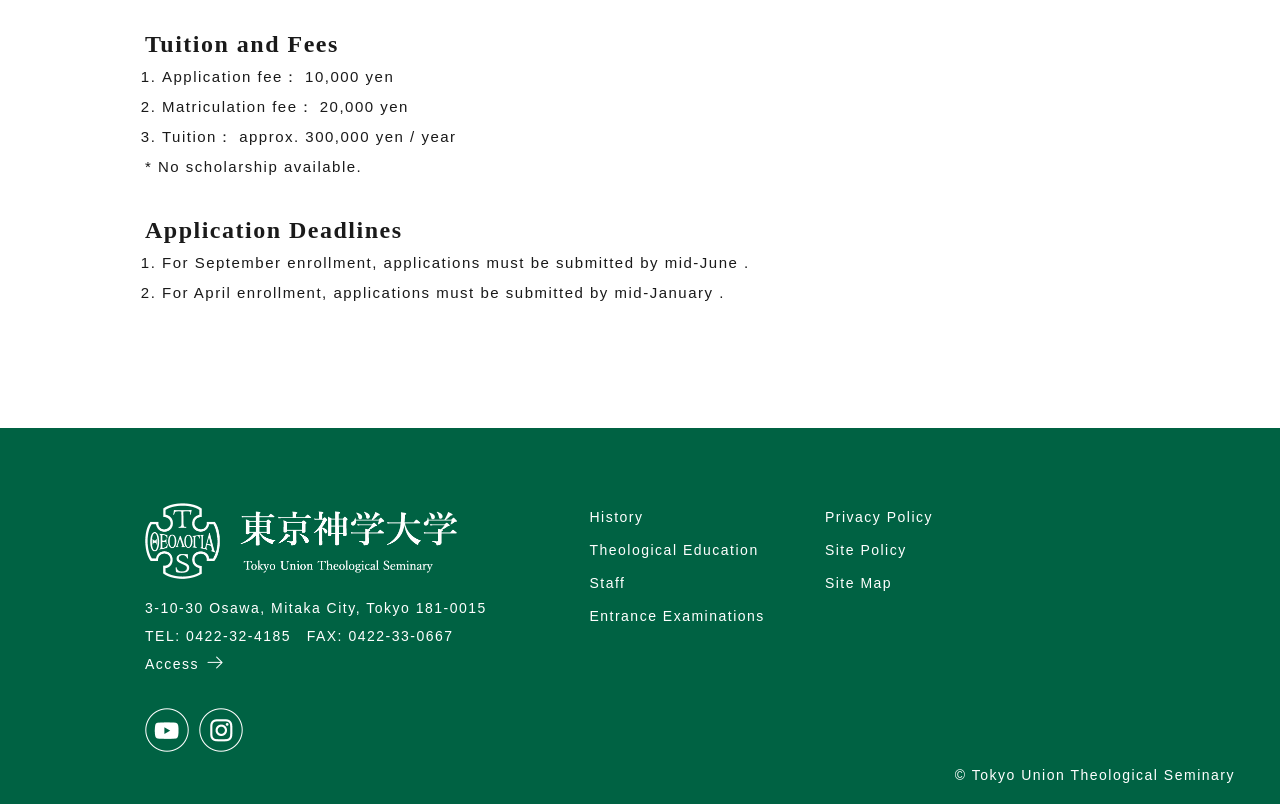Please identify the bounding box coordinates of the region to click in order to complete the given instruction: "Click on the Access Link". The coordinates should be four float numbers between 0 and 1, i.e., [left, top, right, bottom].

[0.113, 0.816, 0.174, 0.836]